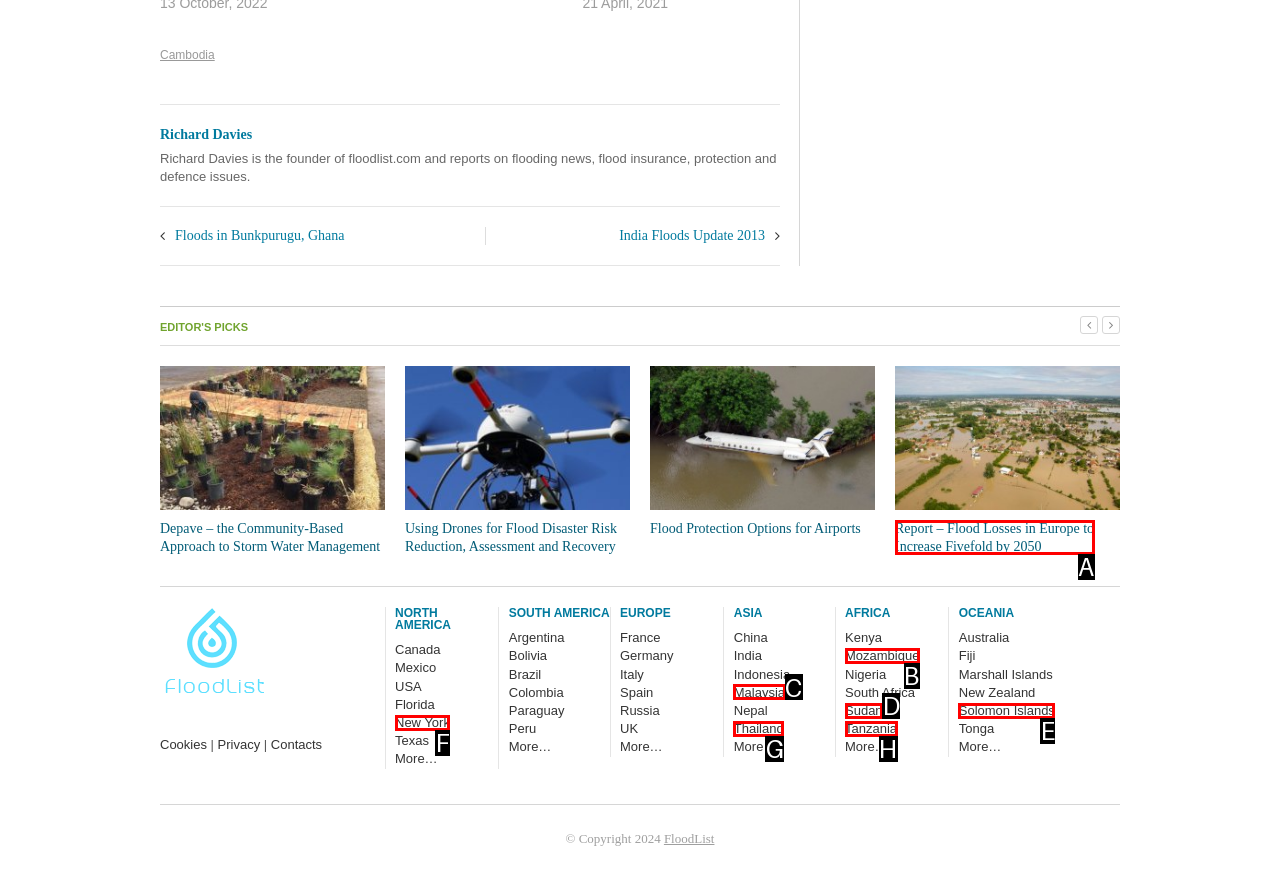With the provided description: New York, select the most suitable HTML element. Respond with the letter of the selected option.

F